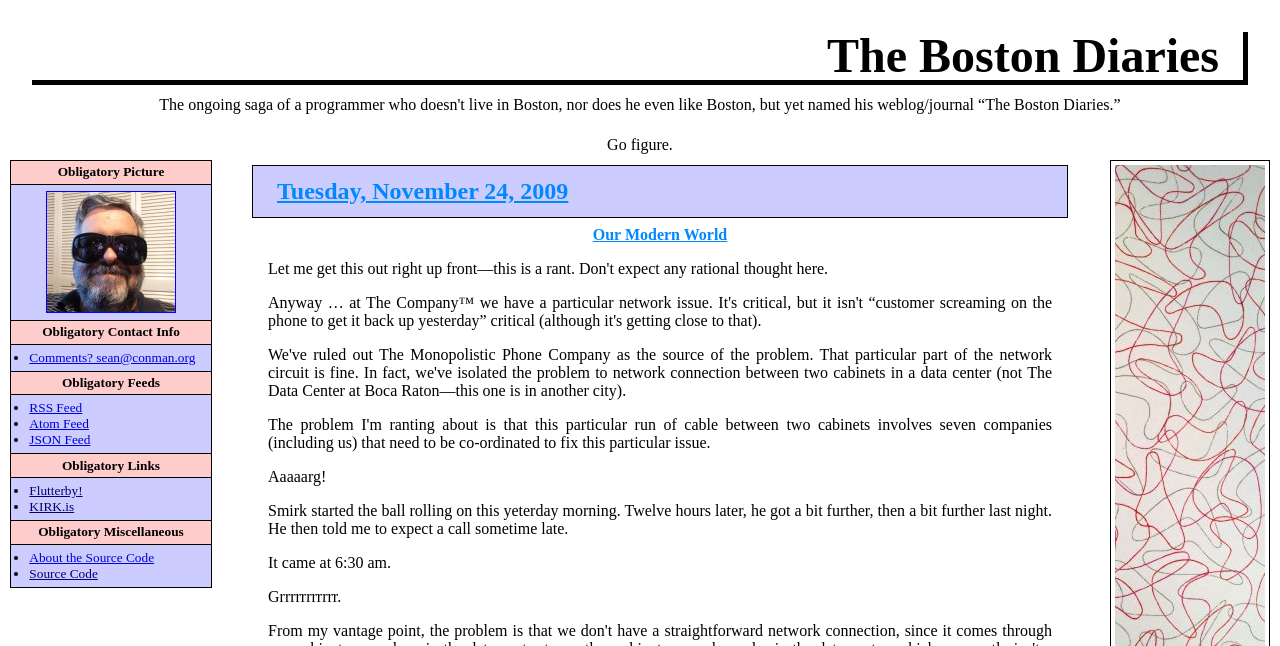Identify the bounding box coordinates of the area you need to click to perform the following instruction: "Subscribe to the RSS Feed".

[0.023, 0.62, 0.064, 0.643]